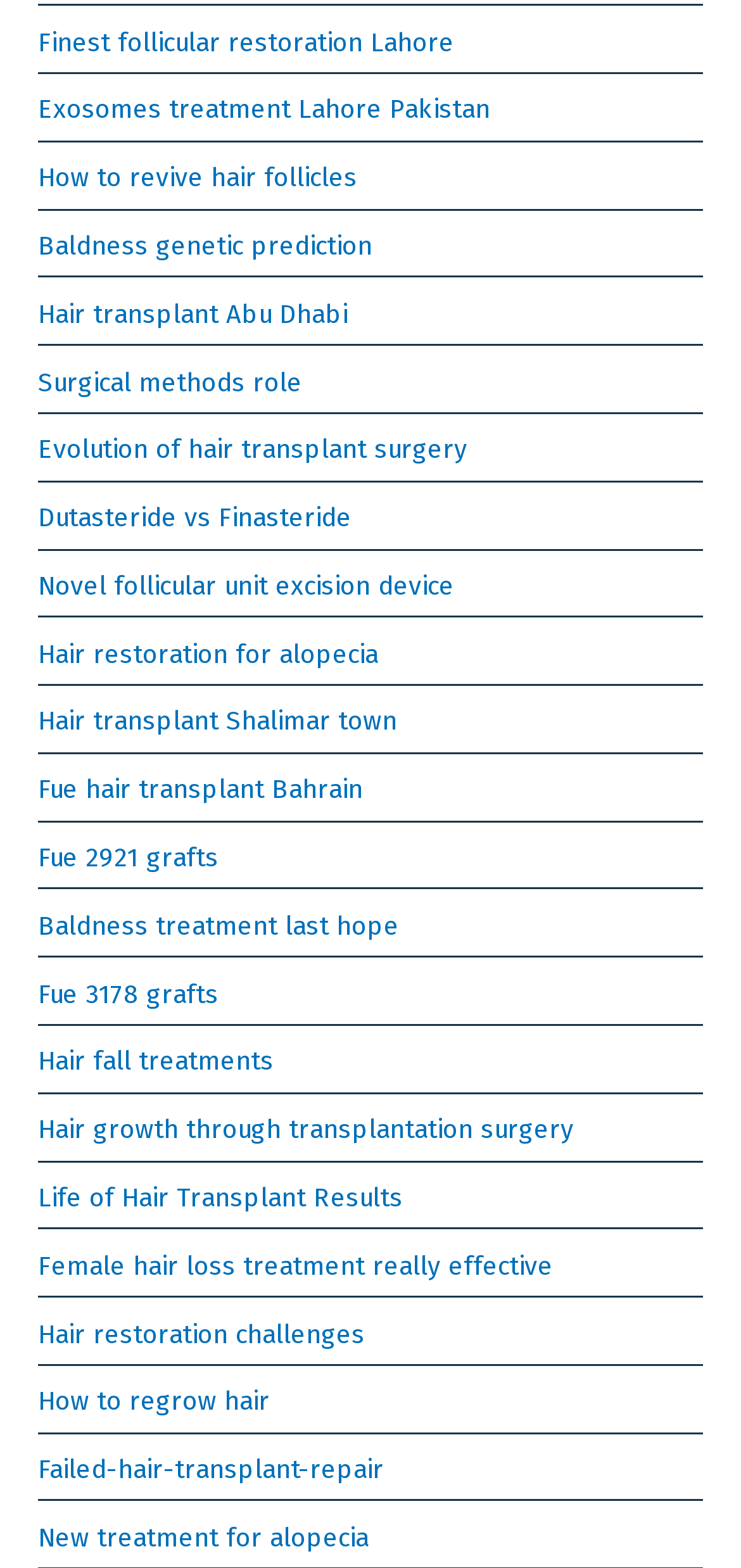Identify the bounding box coordinates of the HTML element based on this description: "New treatment for alopecia".

[0.051, 0.97, 0.497, 0.991]